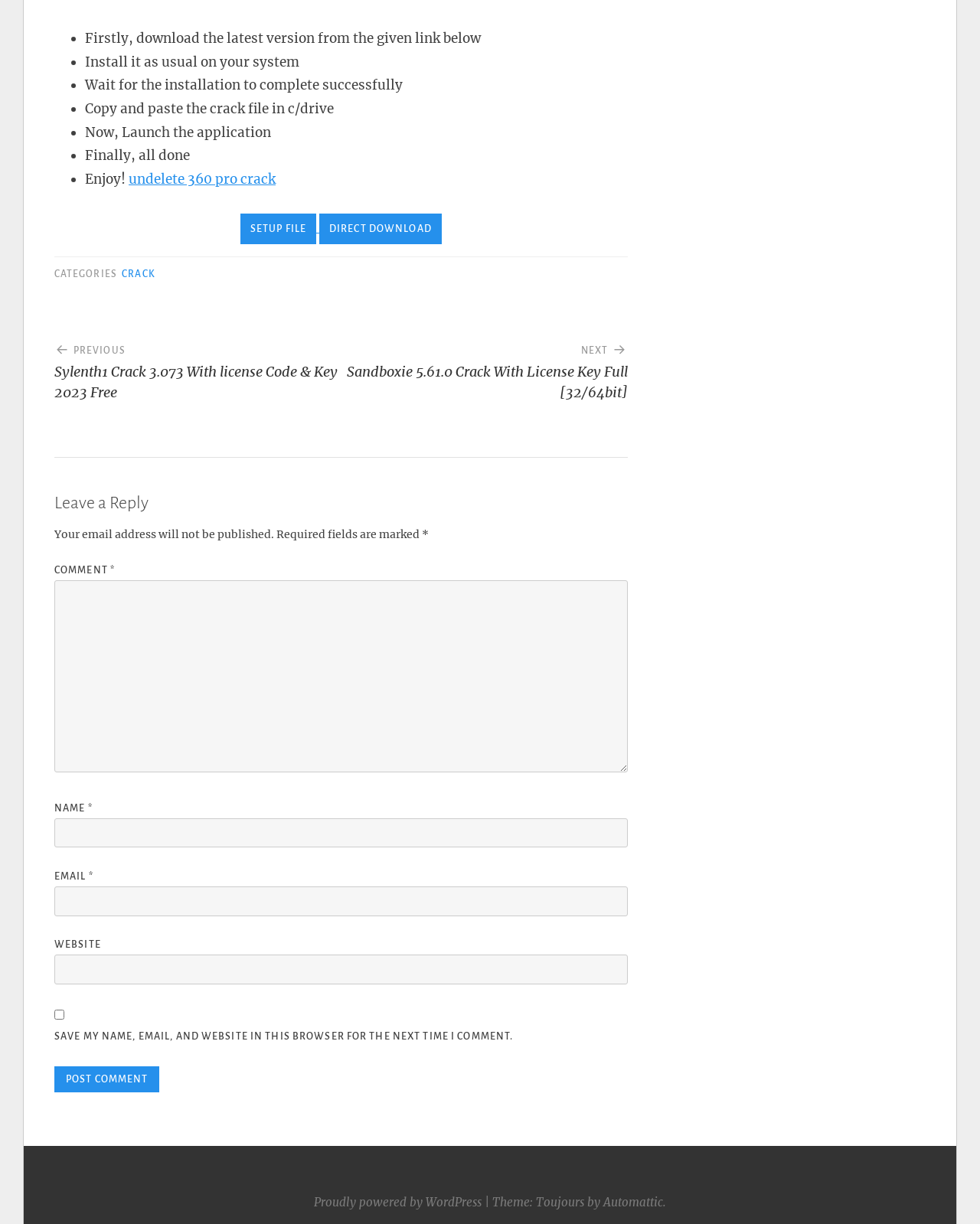Please reply to the following question with a single word or a short phrase:
What is the theme of the webpage?

Toujours